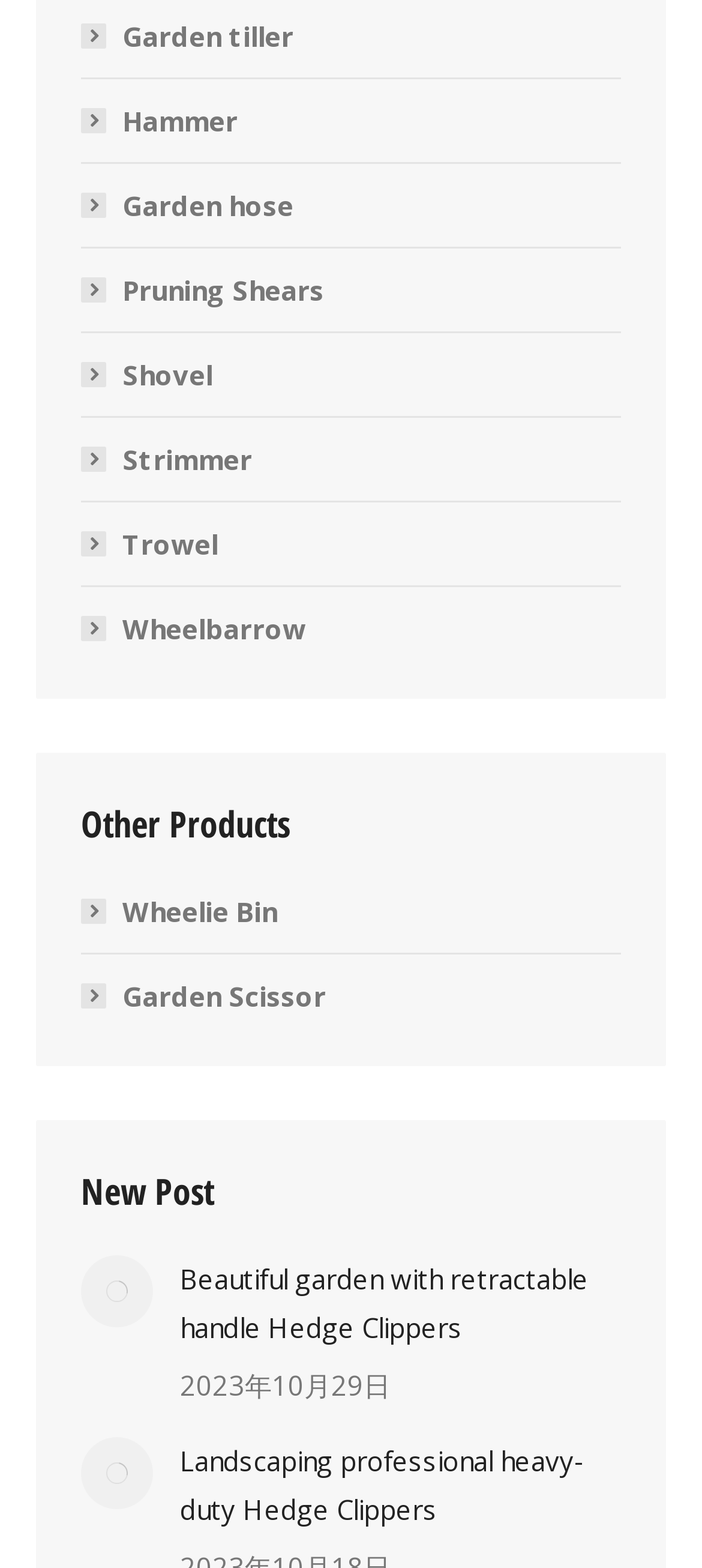How many images are there in the first post?
From the screenshot, provide a brief answer in one word or phrase.

2